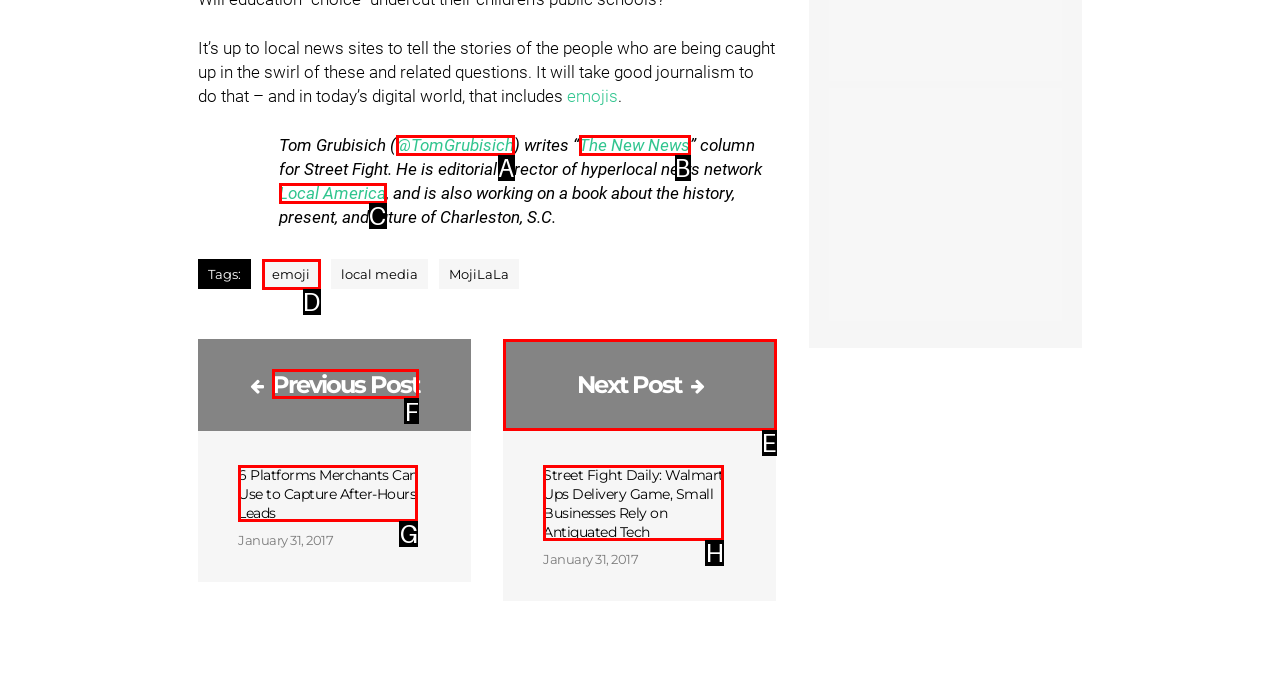Point out the UI element to be clicked for this instruction: View the previous post. Provide the answer as the letter of the chosen element.

F